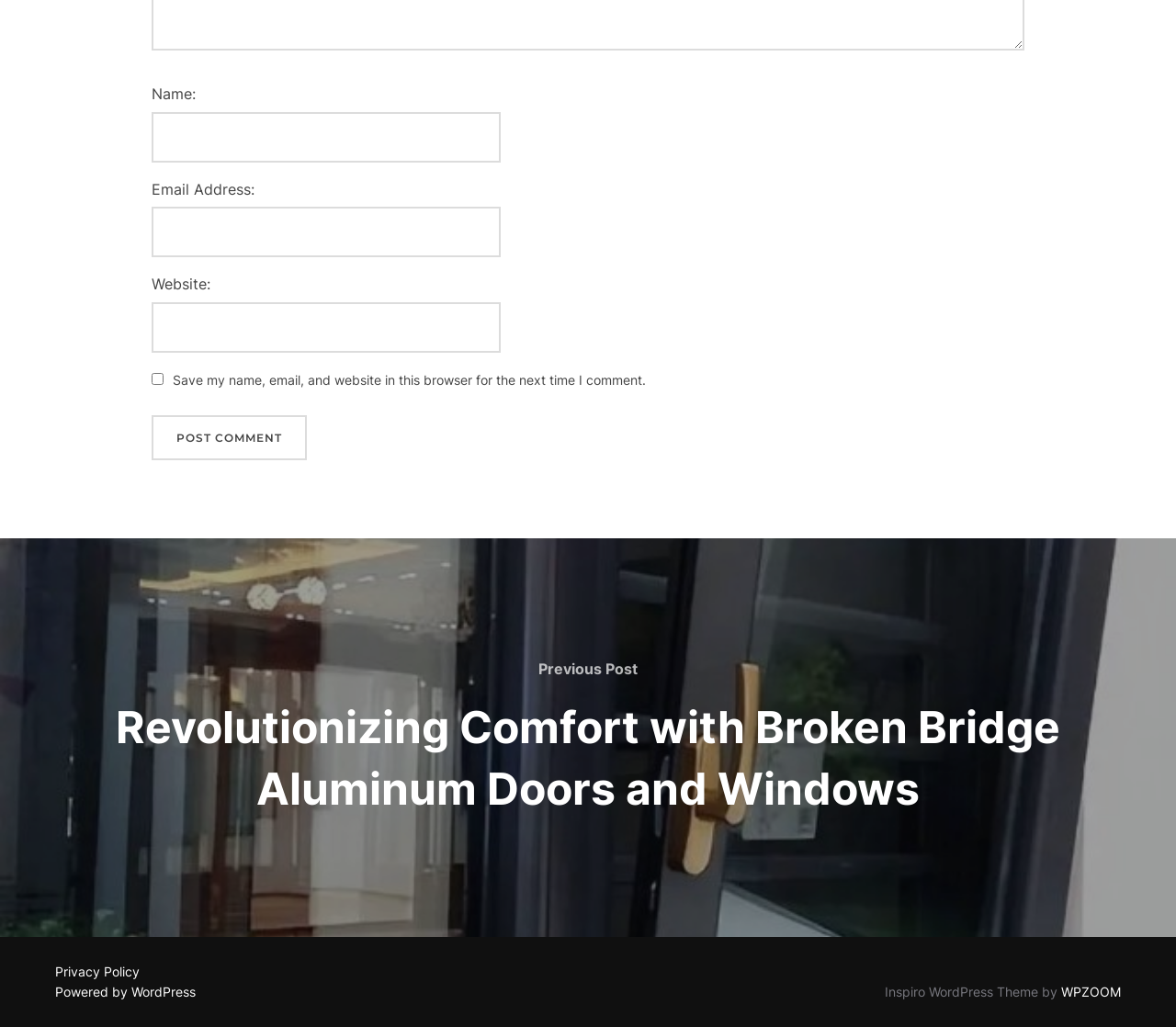Locate the bounding box coordinates of the element that needs to be clicked to carry out the instruction: "Enter your comment". The coordinates should be given as four float numbers ranging from 0 to 1, i.e., [left, top, right, bottom].

None